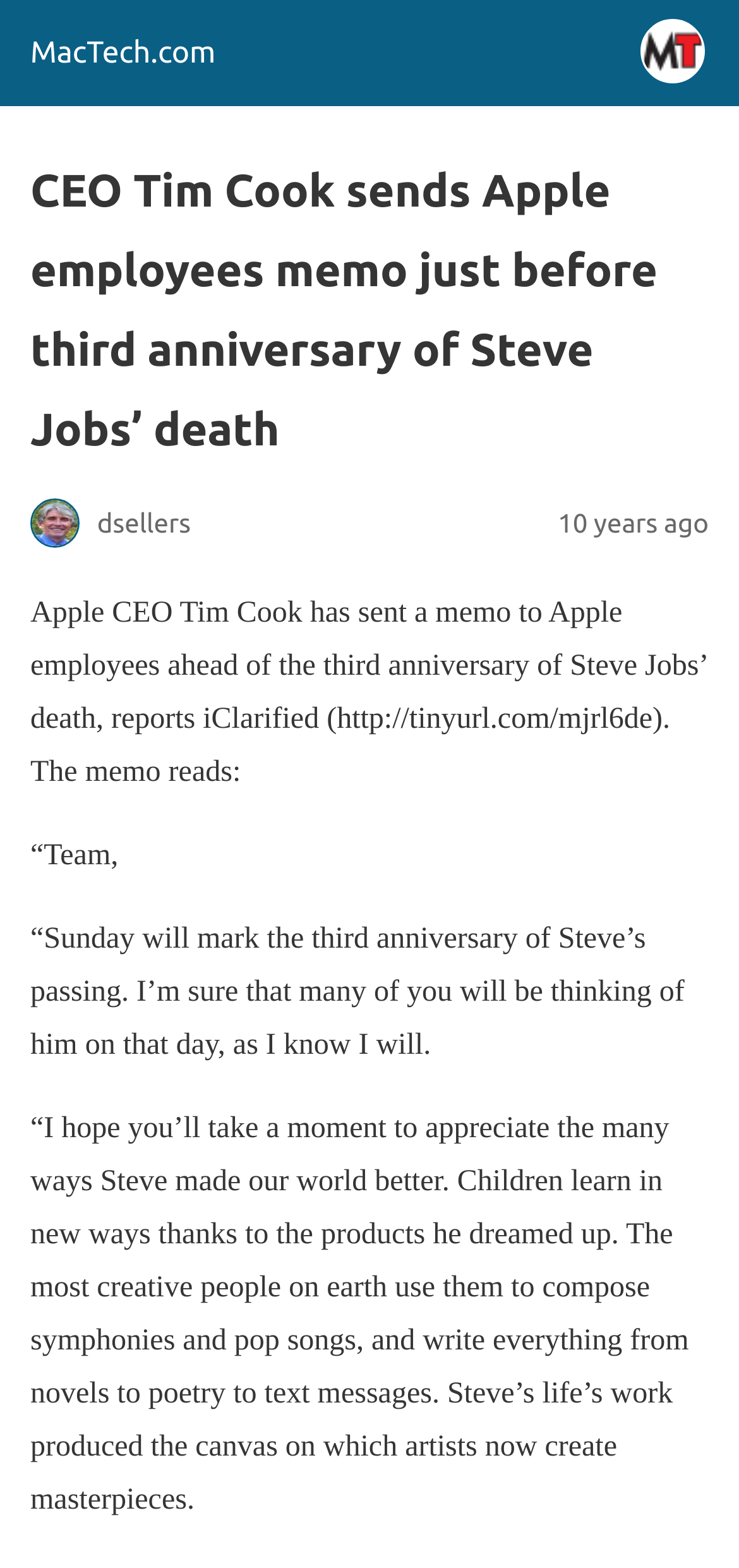What is the website name?
Based on the visual, give a brief answer using one word or a short phrase.

MacTech.com